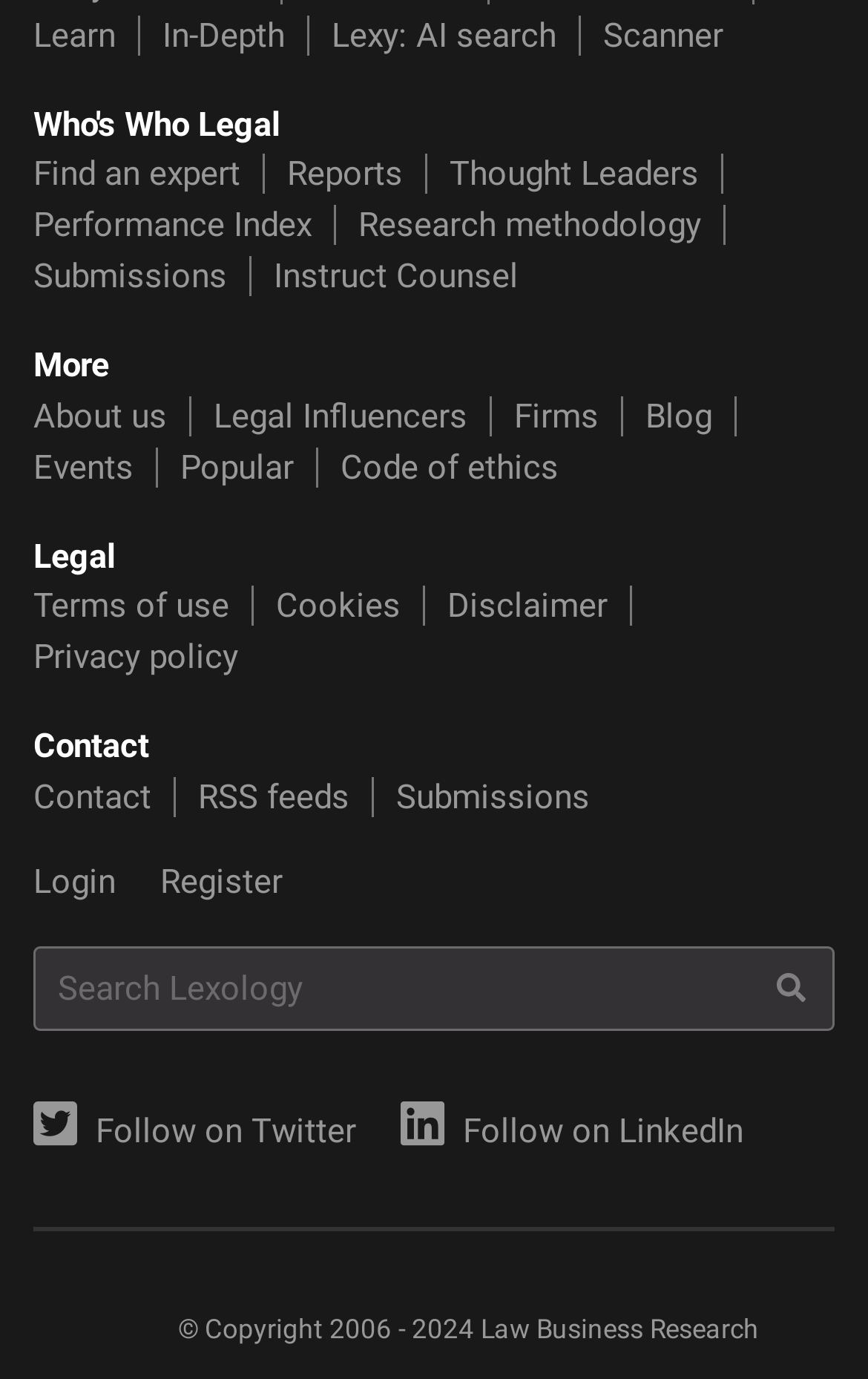Please mark the bounding box coordinates of the area that should be clicked to carry out the instruction: "Search for something".

[0.038, 0.686, 0.962, 0.747]